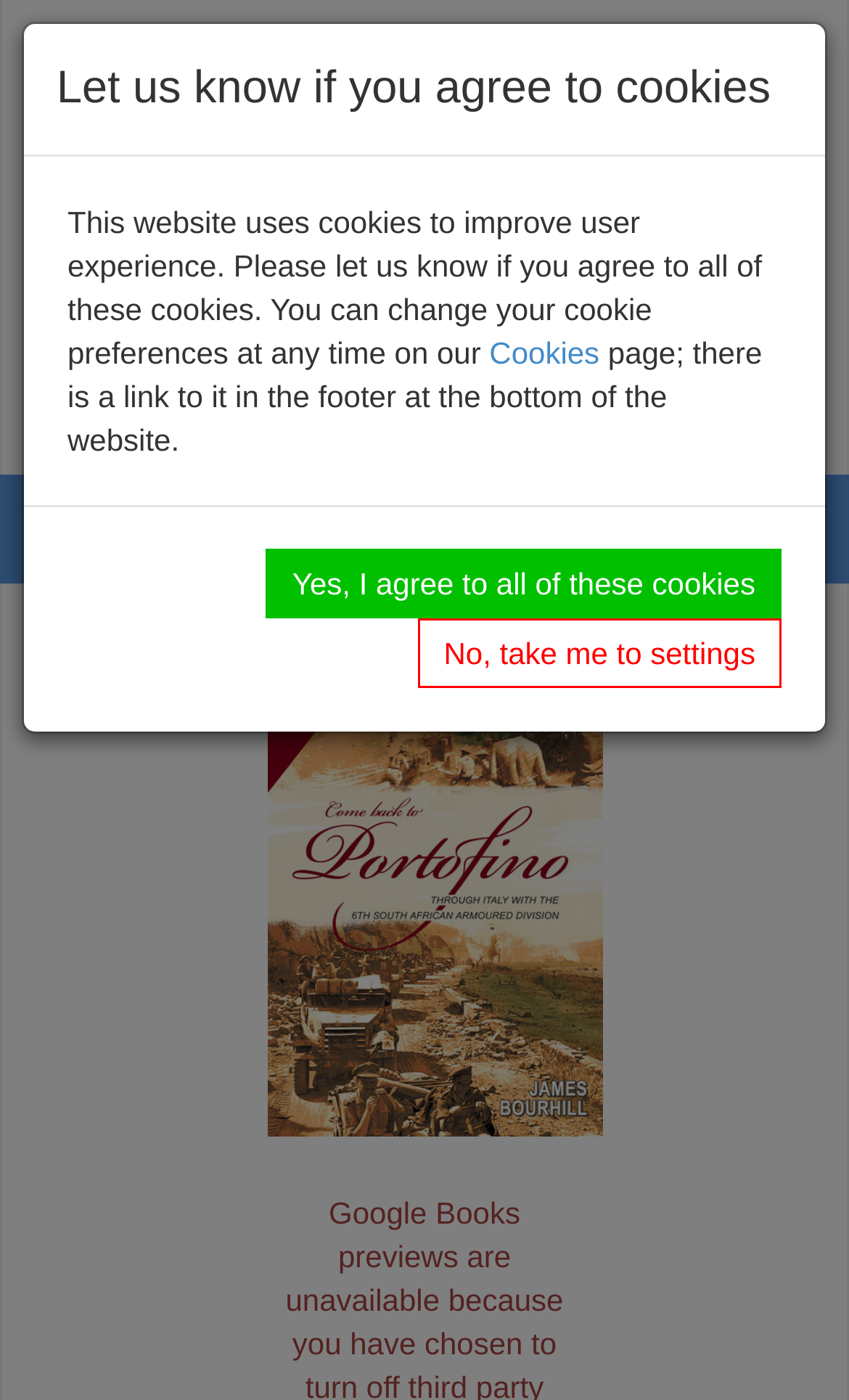How many navigation links are there at the top?
Answer the question with a detailed and thorough explanation.

I found the answer by counting the number of links at the top of the page, which are 'Mailing List', 'Contact Us', and 'Write For Us'.